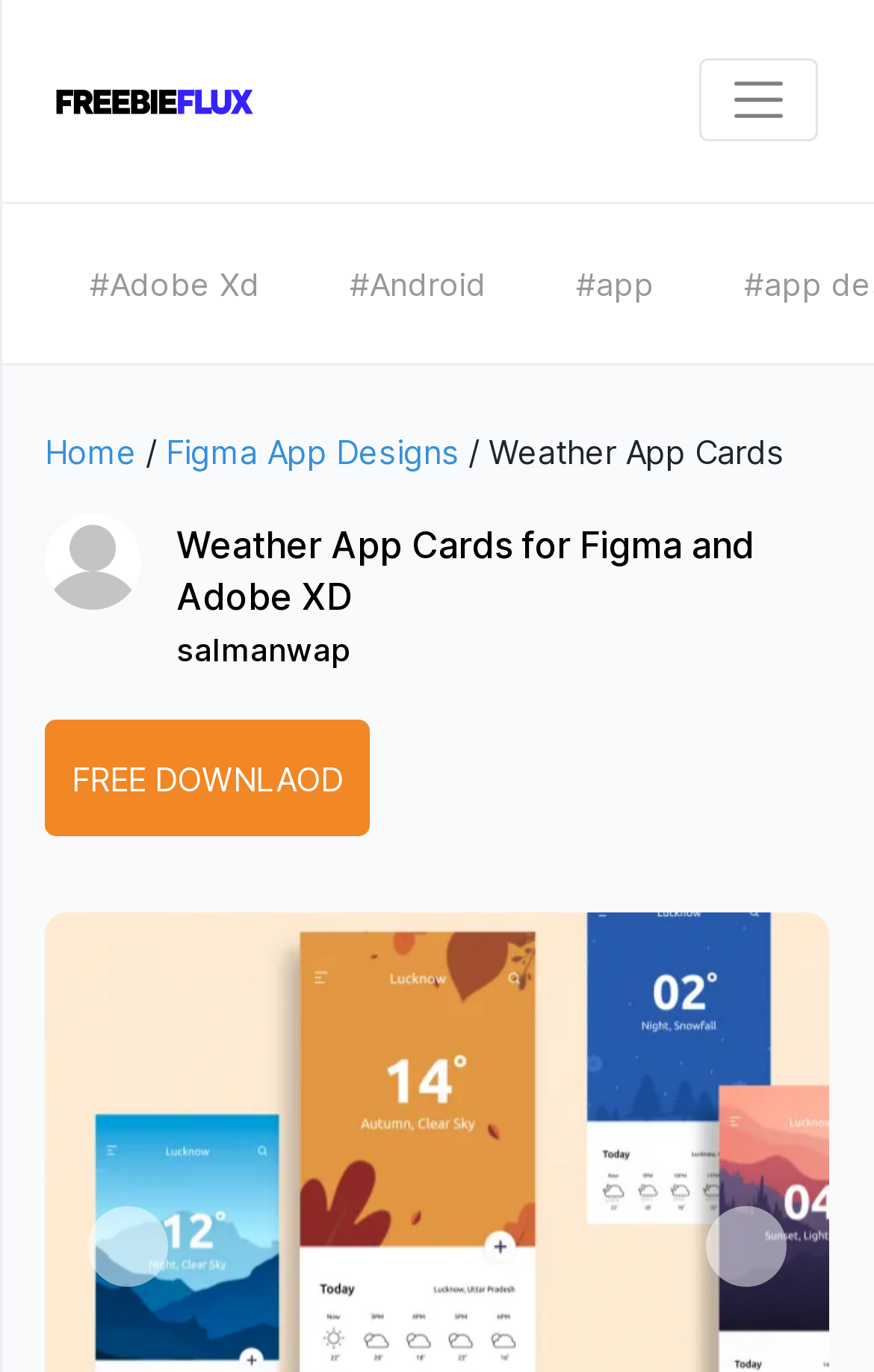Identify the bounding box coordinates for the UI element mentioned here: "#Android". Provide the coordinates as four float values between 0 and 1, i.e., [left, top, right, bottom].

[0.349, 0.149, 0.608, 0.265]